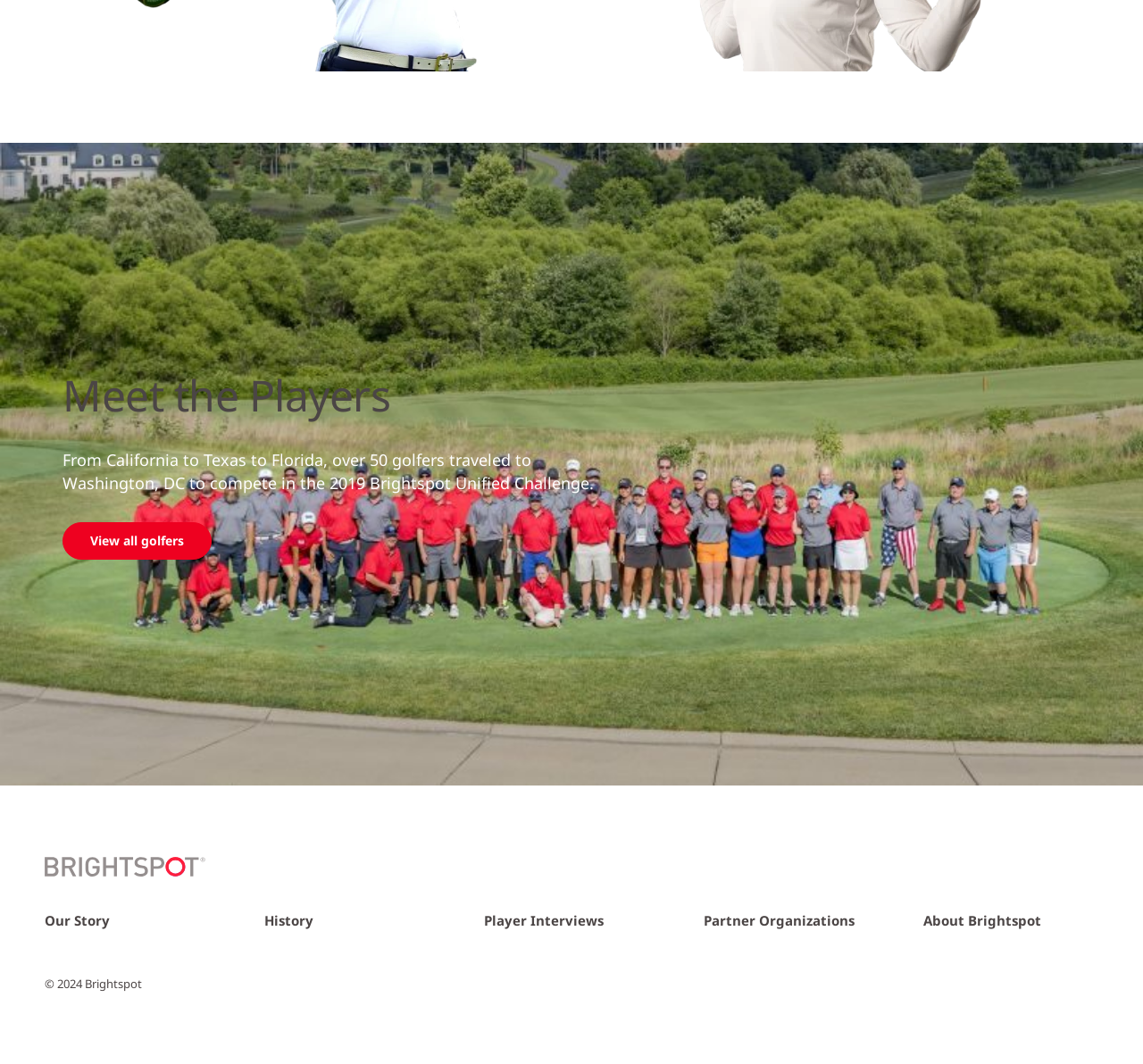Return the bounding box coordinates of the UI element that corresponds to this description: "View all golfers". The coordinates must be given as four float numbers in the range of 0 and 1, [left, top, right, bottom].

[0.055, 0.491, 0.185, 0.526]